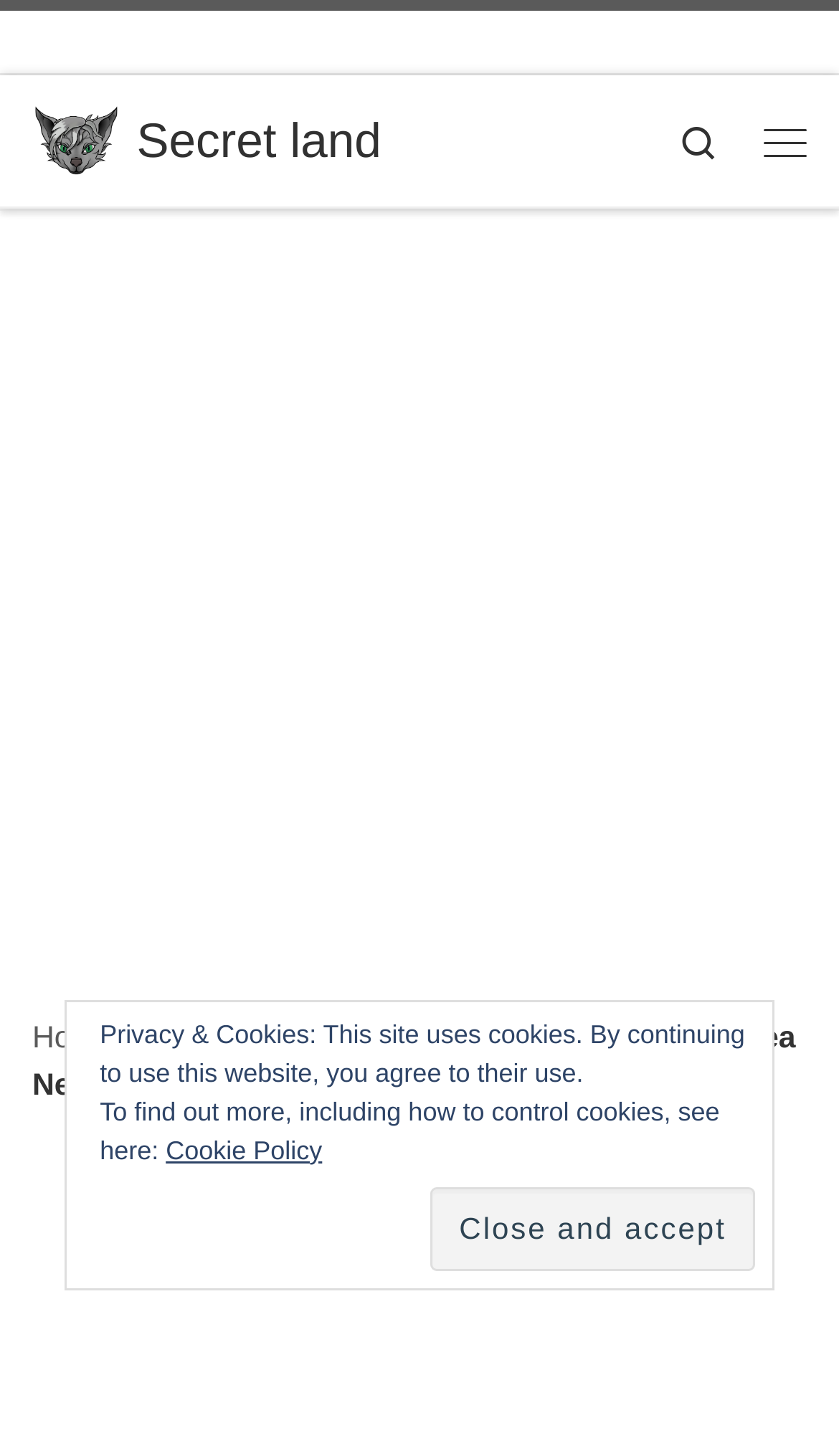What region is the Neamț Citadel located in?
Using the visual information, respond with a single word or phrase.

Romania